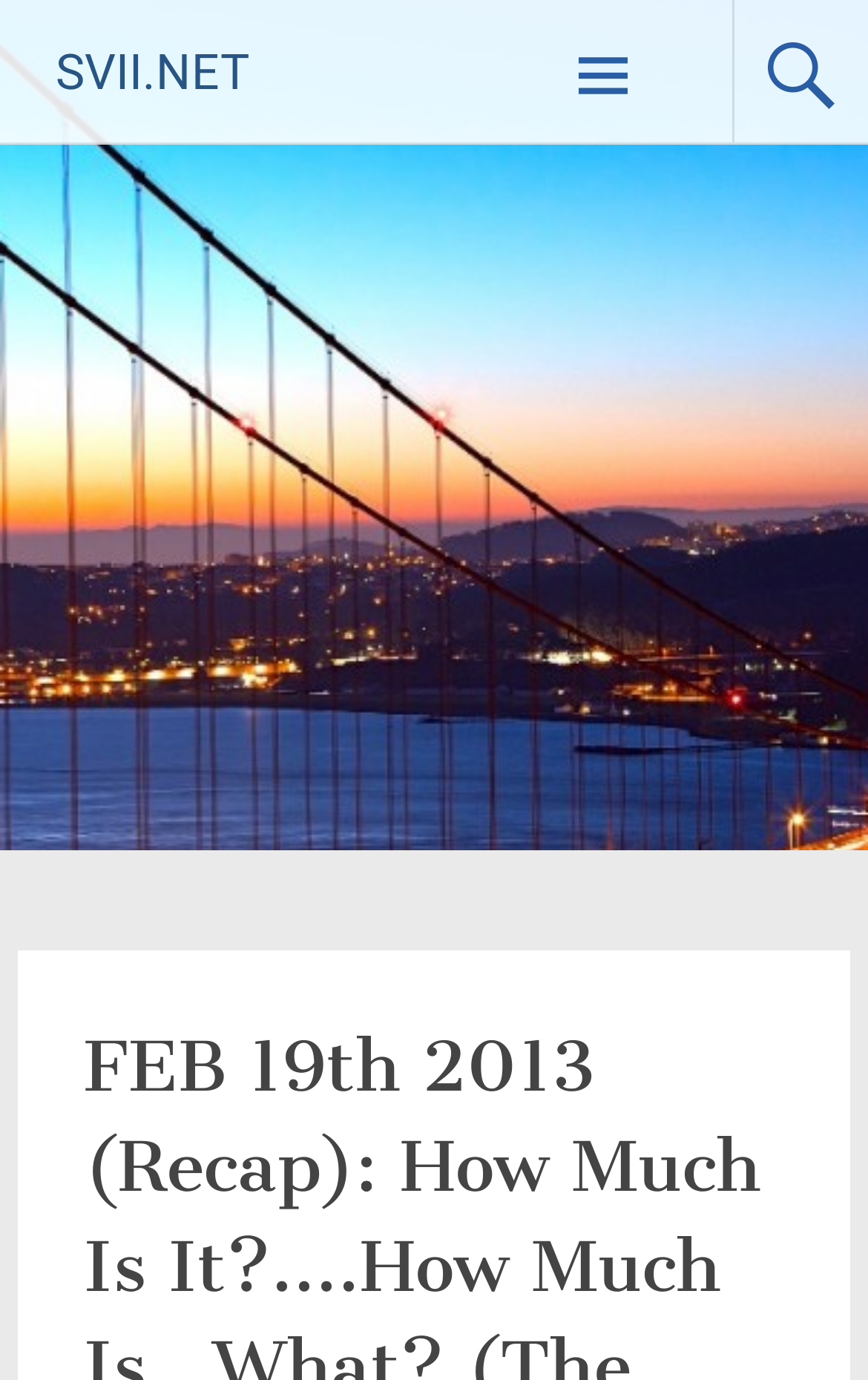Locate the bounding box of the UI element defined by this description: "SVII.NET". The coordinates should be given as four float numbers between 0 and 1, formatted as [left, top, right, bottom].

[0.064, 0.032, 0.287, 0.073]